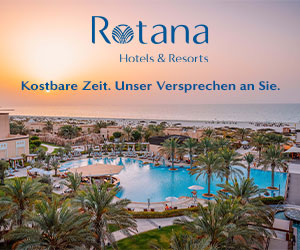Break down the image and describe every detail you can observe.

The image prominently features the branding of Rotana Hotels & Resorts, highlighted by the sleek and modern logo at the top. Beneath the logo, a warm sunset casts a golden hue over a luxurious hotel resort, which is adorned with palm trees and a sprawling pool that reflects the vibrant colors of the sky. The scenic view accentuates the elegance of the establishment, inviting guests to unwind in a picturesque setting. The caption in German, "Kostbare Zeit. Unser Versprechen an Sie," translates to "Precious time. Our promise to you," conveying the commitment of Rotana to provide exceptional experiences to its visitors. The overall composition embodies a sense of tranquility and luxury, ideal for attracting discerning travelers seeking relaxation and beauty.